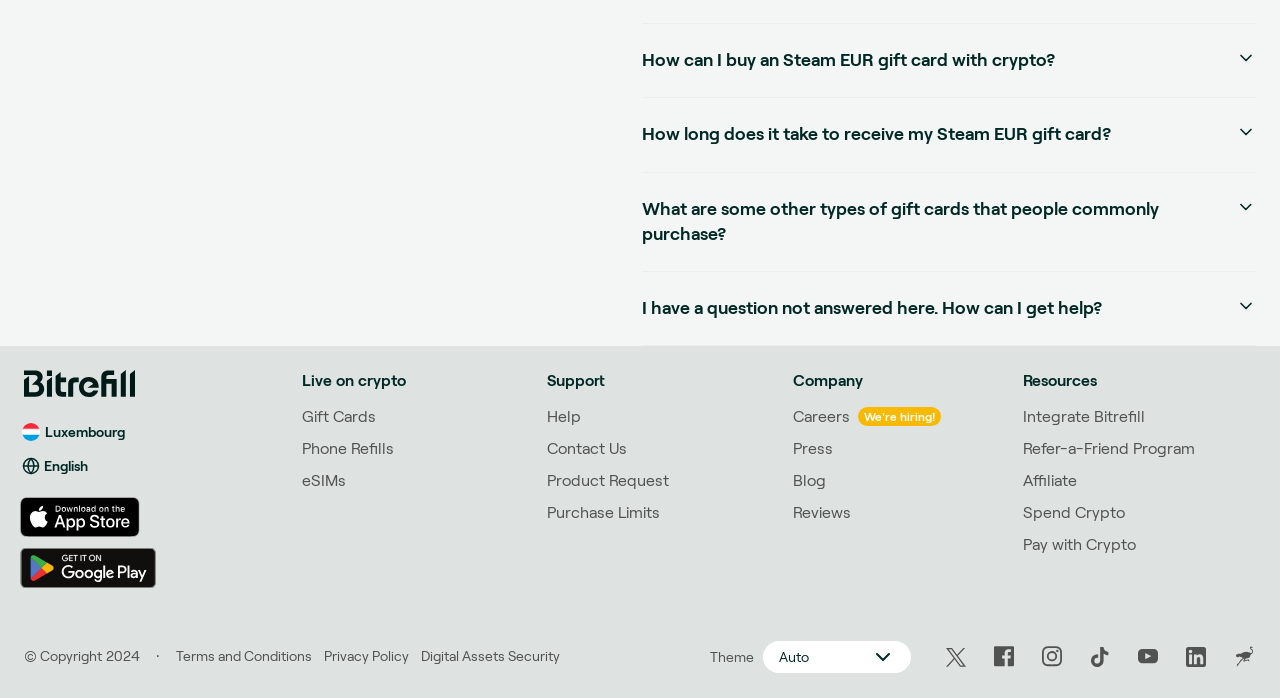Show the bounding box coordinates of the element that should be clicked to complete the task: "Select the 'Flag for Luxembourg' option".

[0.009, 0.598, 0.105, 0.641]